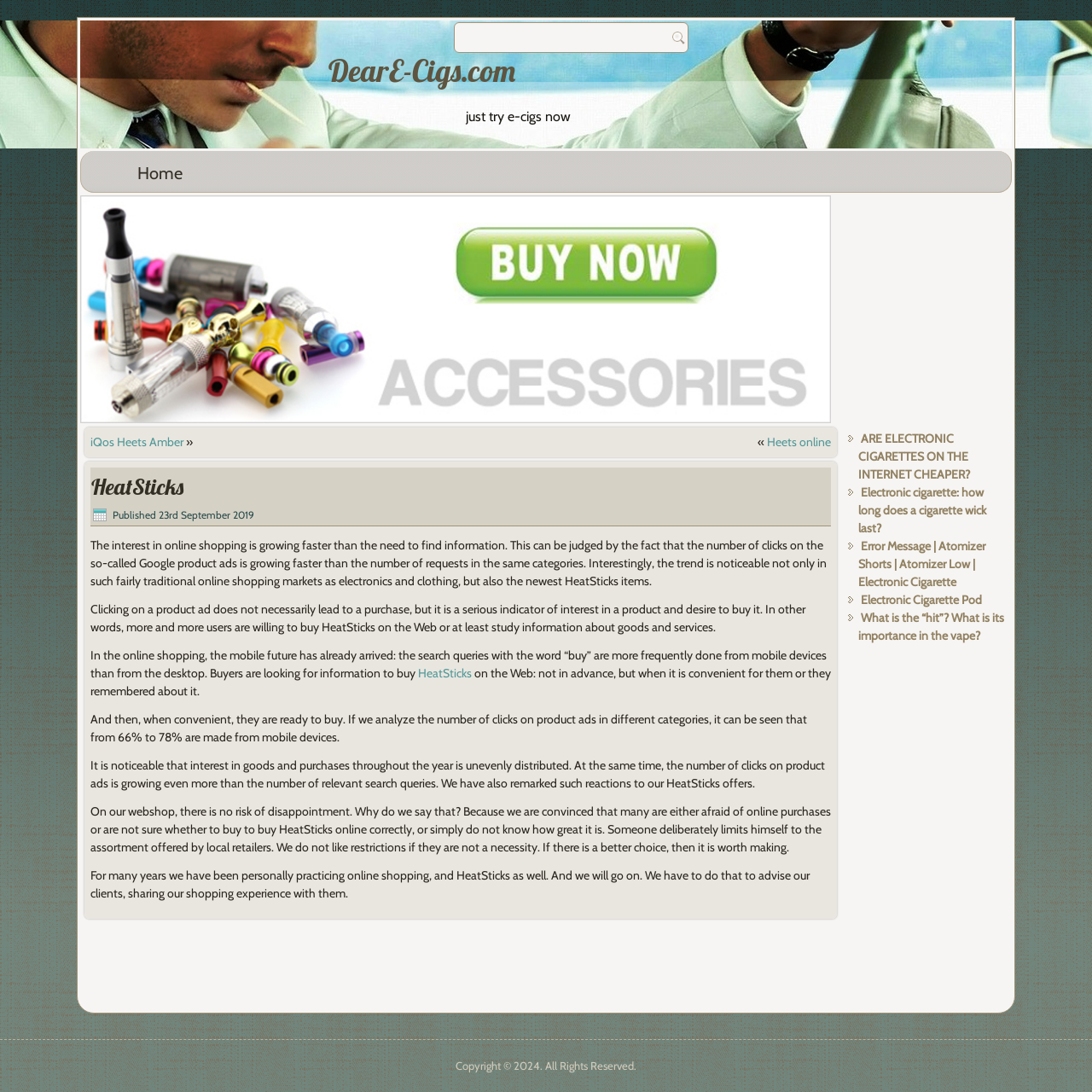Could you provide the bounding box coordinates for the portion of the screen to click to complete this instruction: "try e-cigs now"?

[0.426, 0.099, 0.523, 0.114]